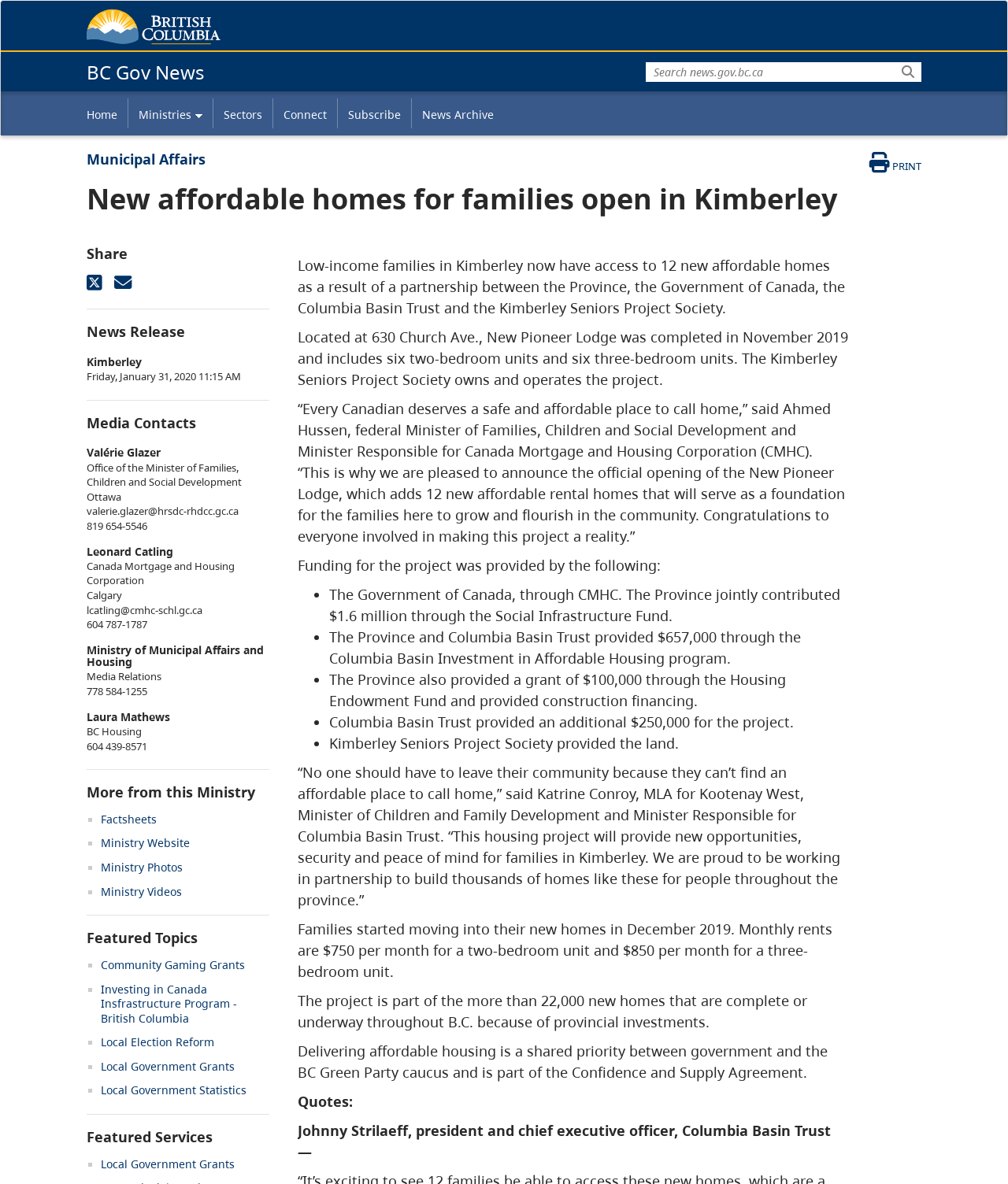Identify the coordinates of the bounding box for the element described below: "parent_node: Search name="q" placeholder="Search news.gov.bc.ca"". Return the coordinates as four float numbers between 0 and 1: [left, top, right, bottom].

[0.641, 0.053, 0.914, 0.069]